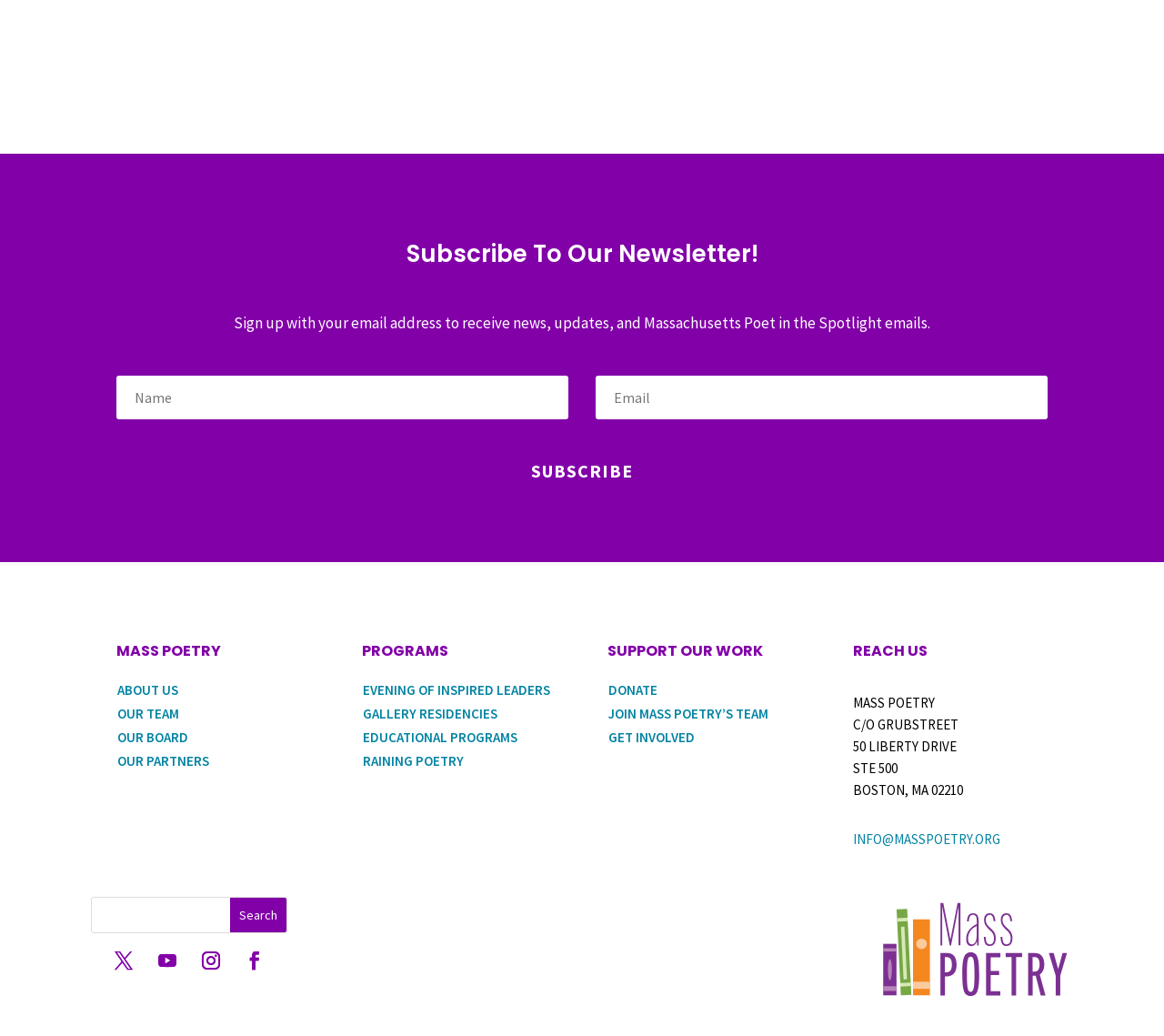Predict the bounding box coordinates of the UI element that matches this description: "name="et_pb_signup_firstname" placeholder="Name"". The coordinates should be in the format [left, top, right, bottom] with each value between 0 and 1.

[0.1, 0.363, 0.488, 0.405]